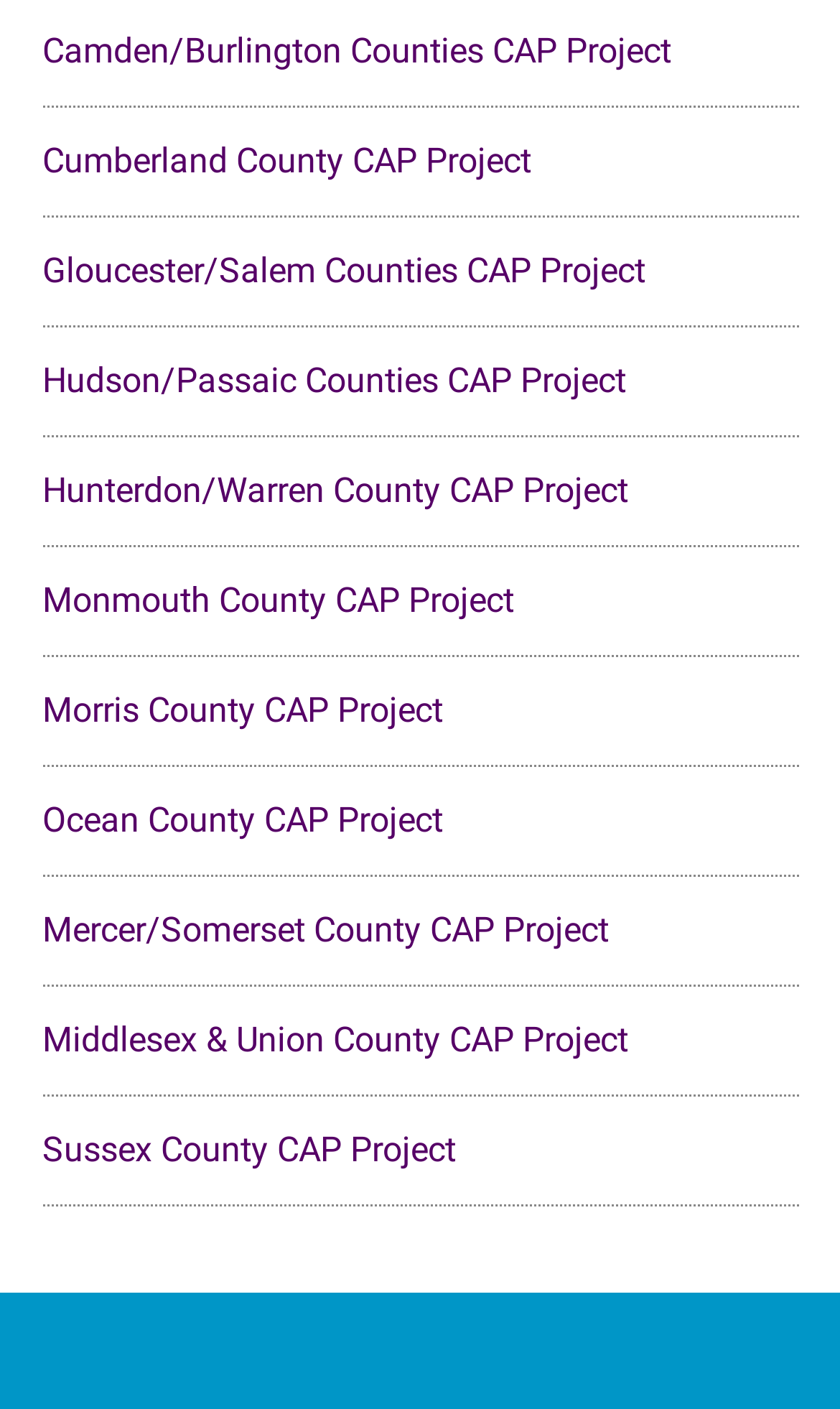Using the provided element description: "Monmouth County CAP Project", identify the bounding box coordinates. The coordinates should be four floats between 0 and 1 in the order [left, top, right, bottom].

[0.05, 0.411, 0.612, 0.44]